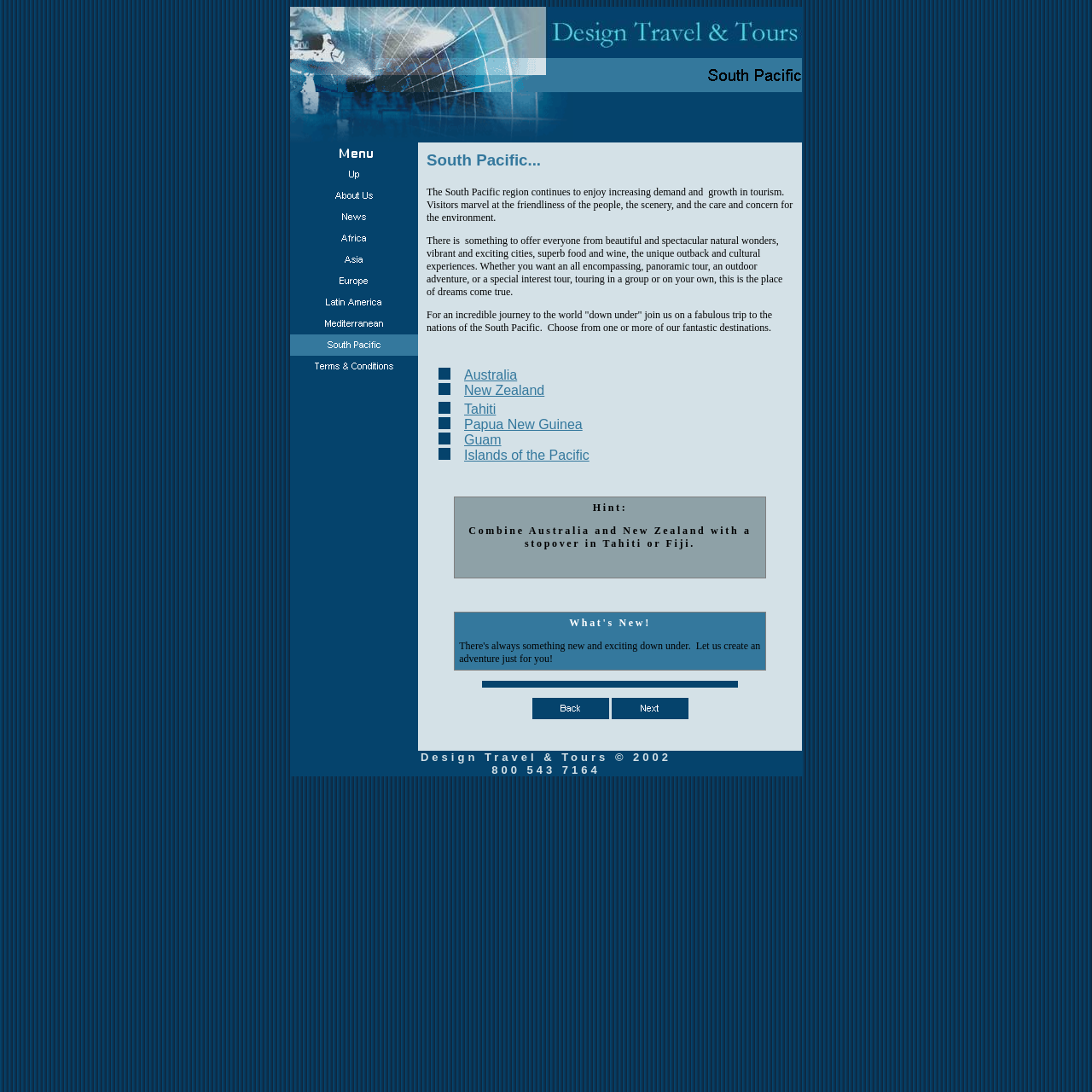Locate the bounding box coordinates of the element that should be clicked to fulfill the instruction: "Read the 'What's New!' section".

[0.383, 0.13, 0.734, 0.666]